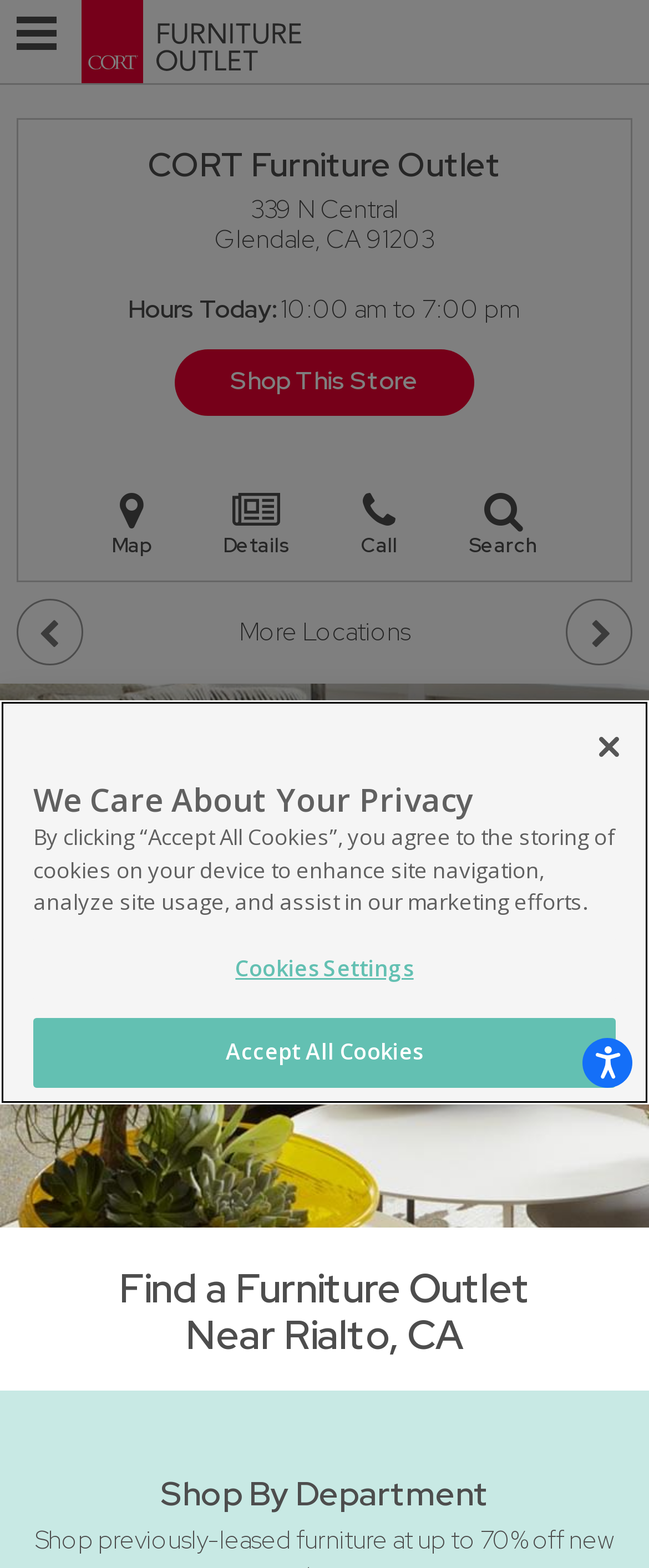Please find the main title text of this webpage.

Find a Furniture Outlet Near Rialto, CA